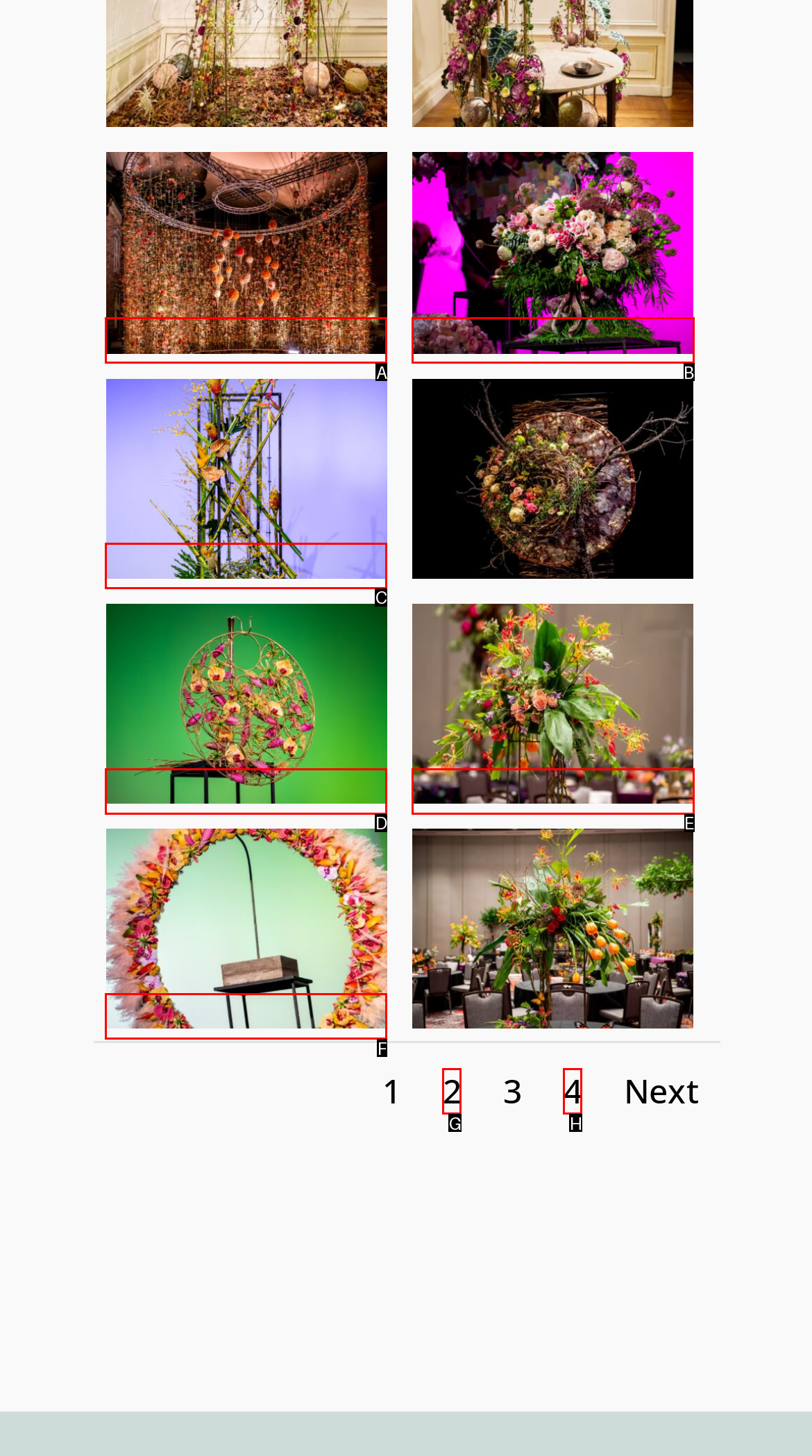Pick the option that best fits the description: 4. Reply with the letter of the matching option directly.

H